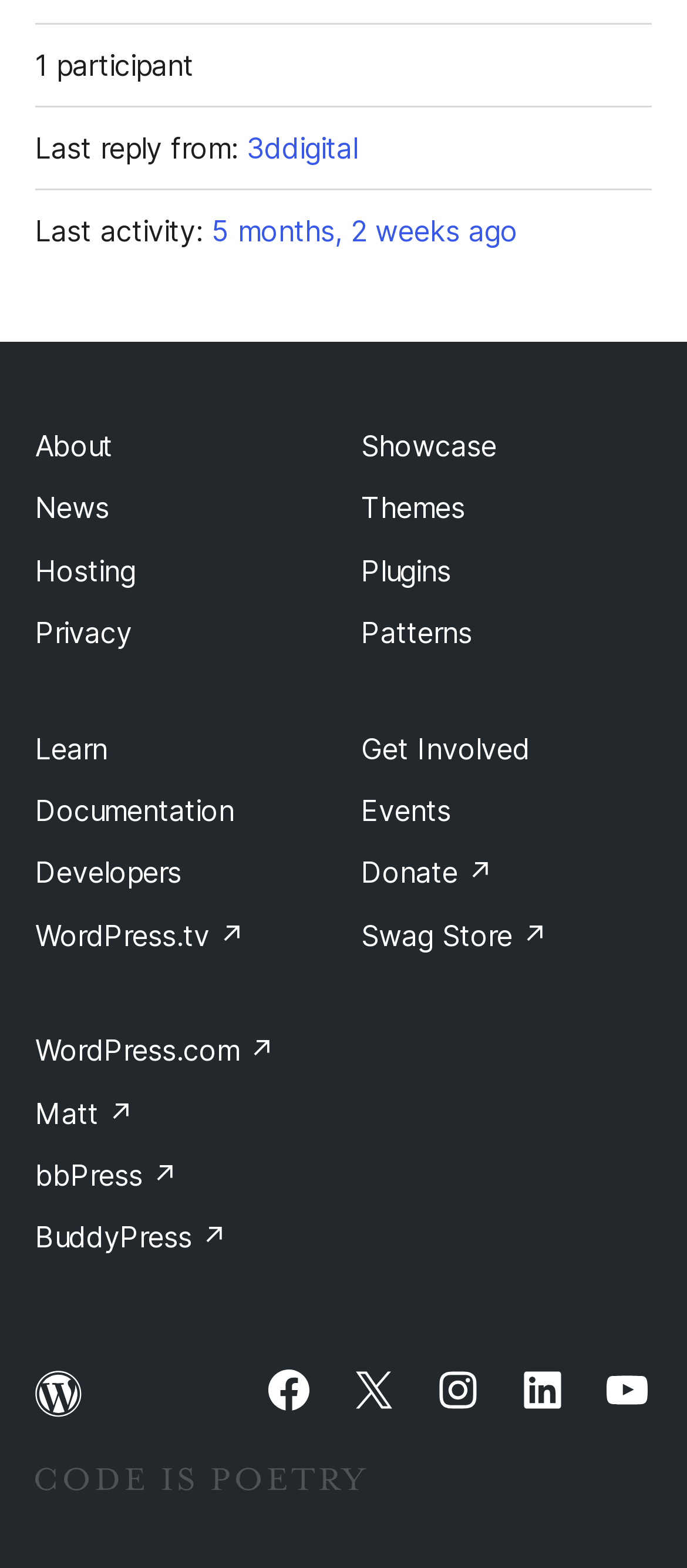What is the username of the last replier?
Use the information from the screenshot to give a comprehensive response to the question.

I looked at the text 'Last reply from:' and found the username '3ddigital' next to it, which indicates the username of the last replier.